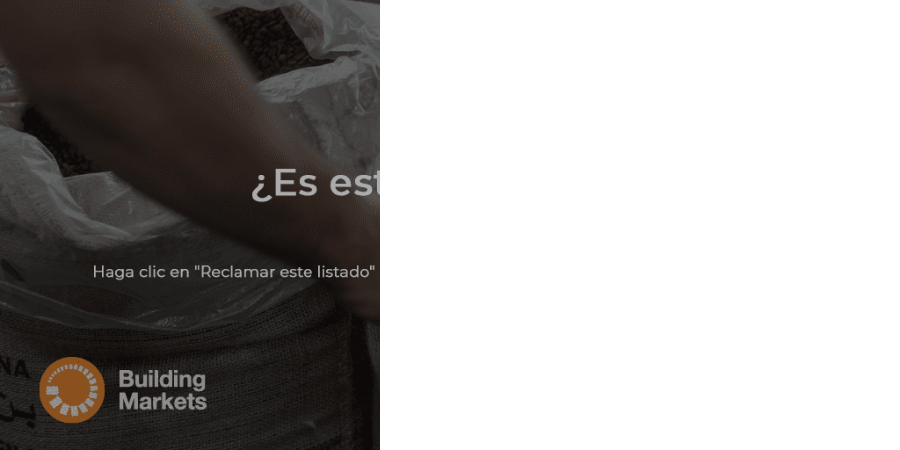What does the text overlay translate to?
Answer with a single word or phrase by referring to the visual content.

Is this your company?